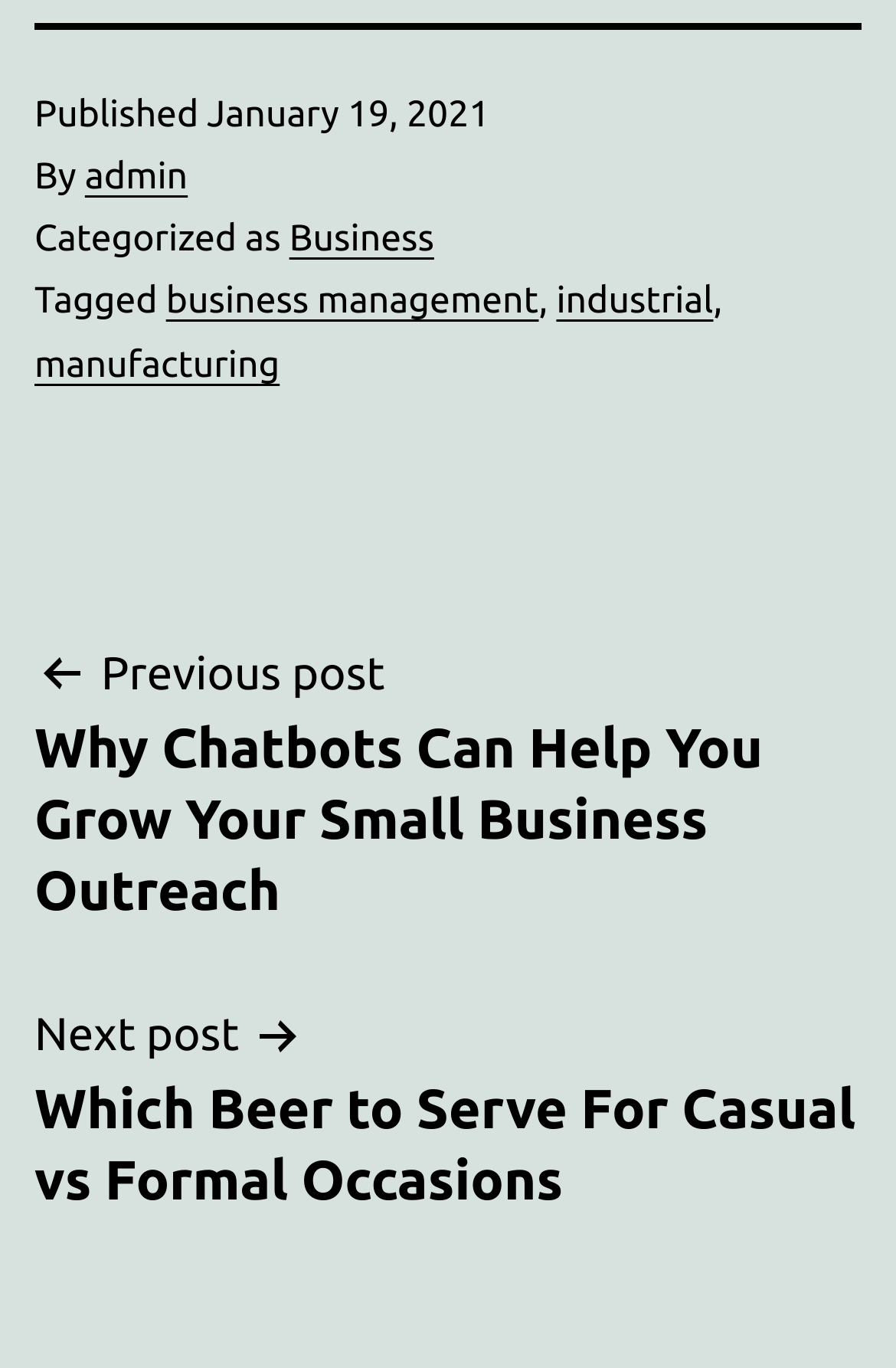Please provide the bounding box coordinates for the UI element as described: "industrial". The coordinates must be four floats between 0 and 1, represented as [left, top, right, bottom].

[0.621, 0.206, 0.796, 0.236]